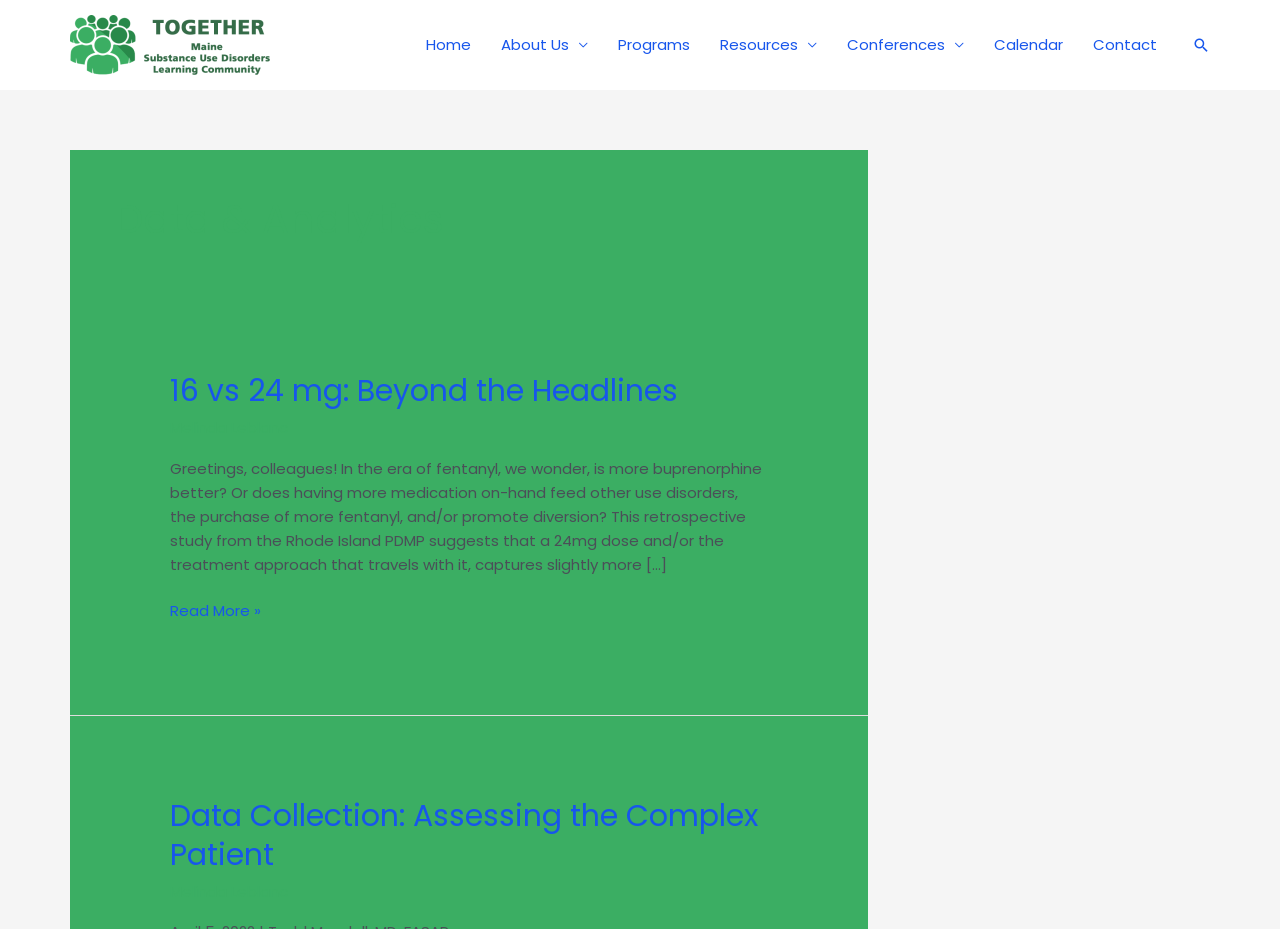Identify and extract the main heading of the webpage.

Data & Analytics